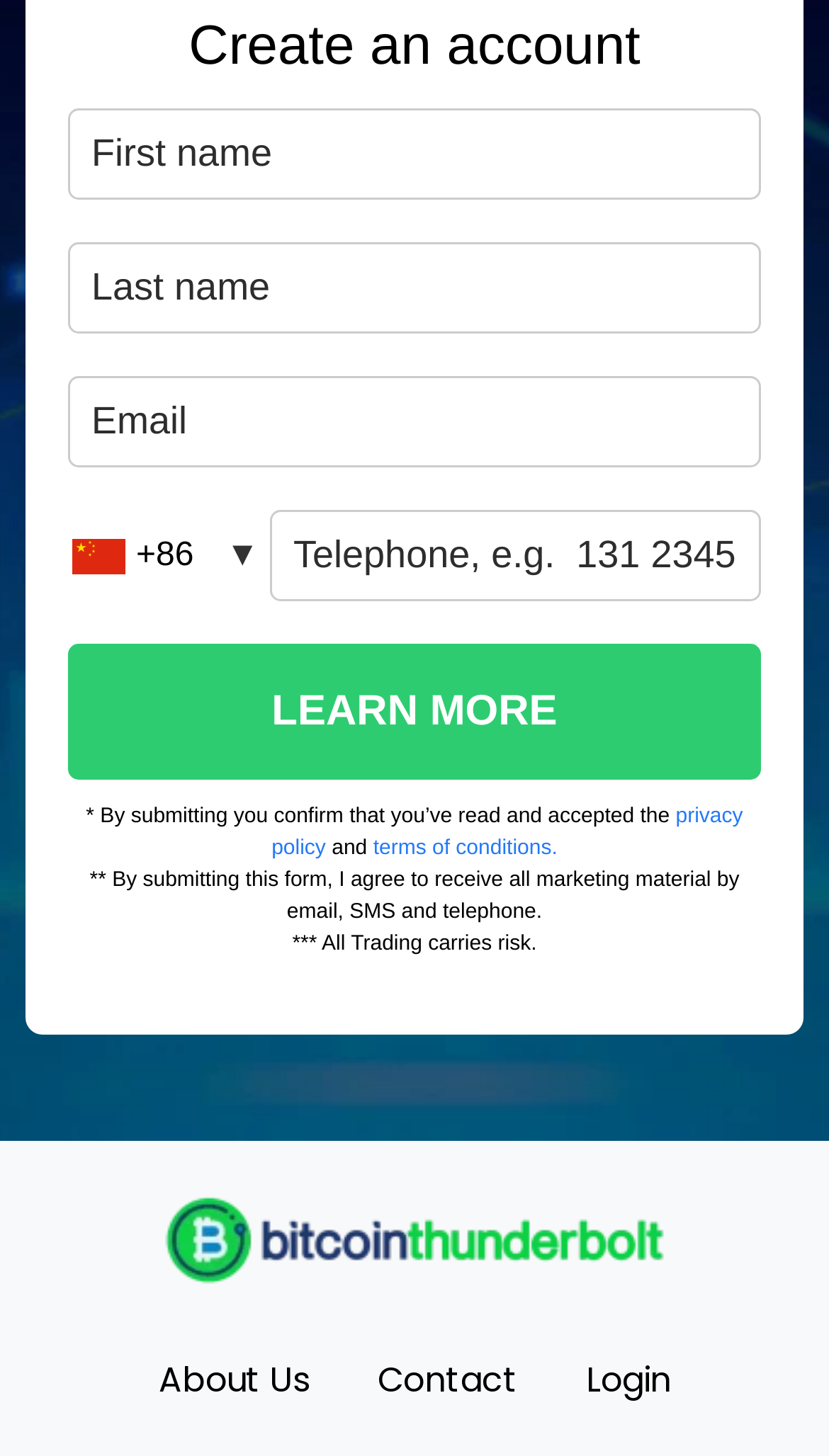Identify the bounding box coordinates of the element to click to follow this instruction: 'Click the Без рубрики link'. Ensure the coordinates are four float values between 0 and 1, provided as [left, top, right, bottom].

None